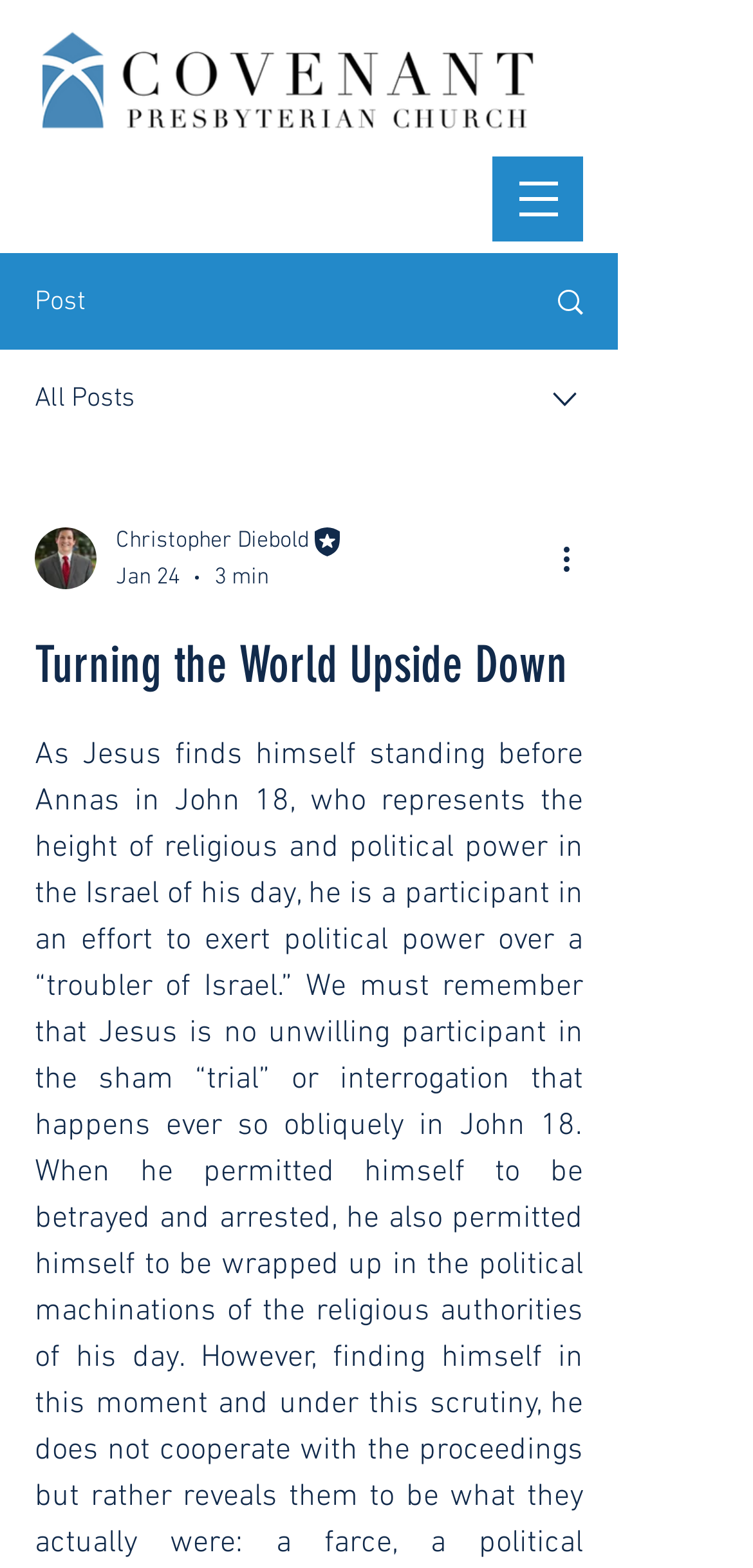Give a concise answer of one word or phrase to the question: 
What is the name of the church?

Covenant Presbyterian Church